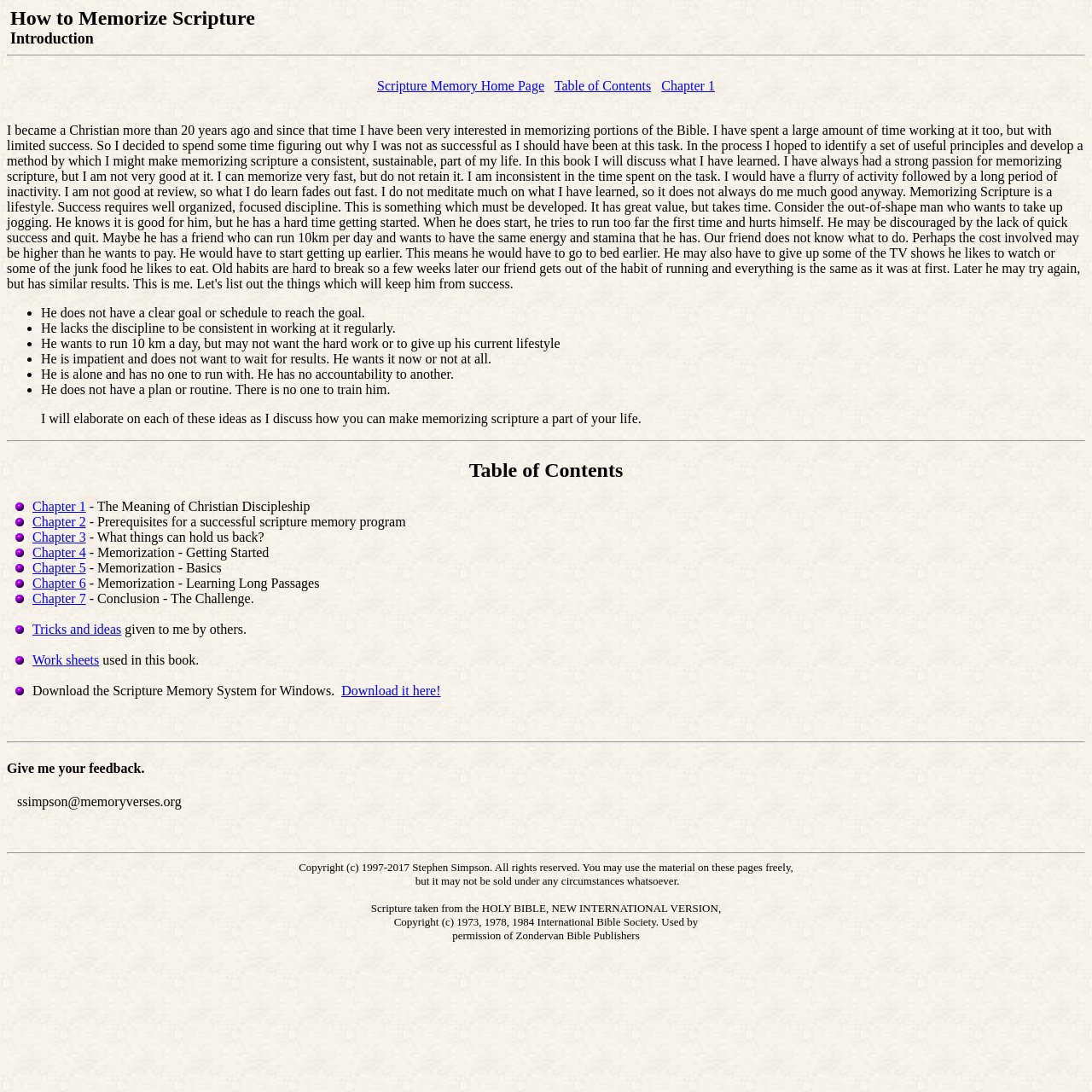Please predict the bounding box coordinates (top-left x, top-left y, bottom-right x, bottom-right y) for the UI element in the screenshot that fits the description: Scripture Memory Home Page

[0.345, 0.072, 0.498, 0.085]